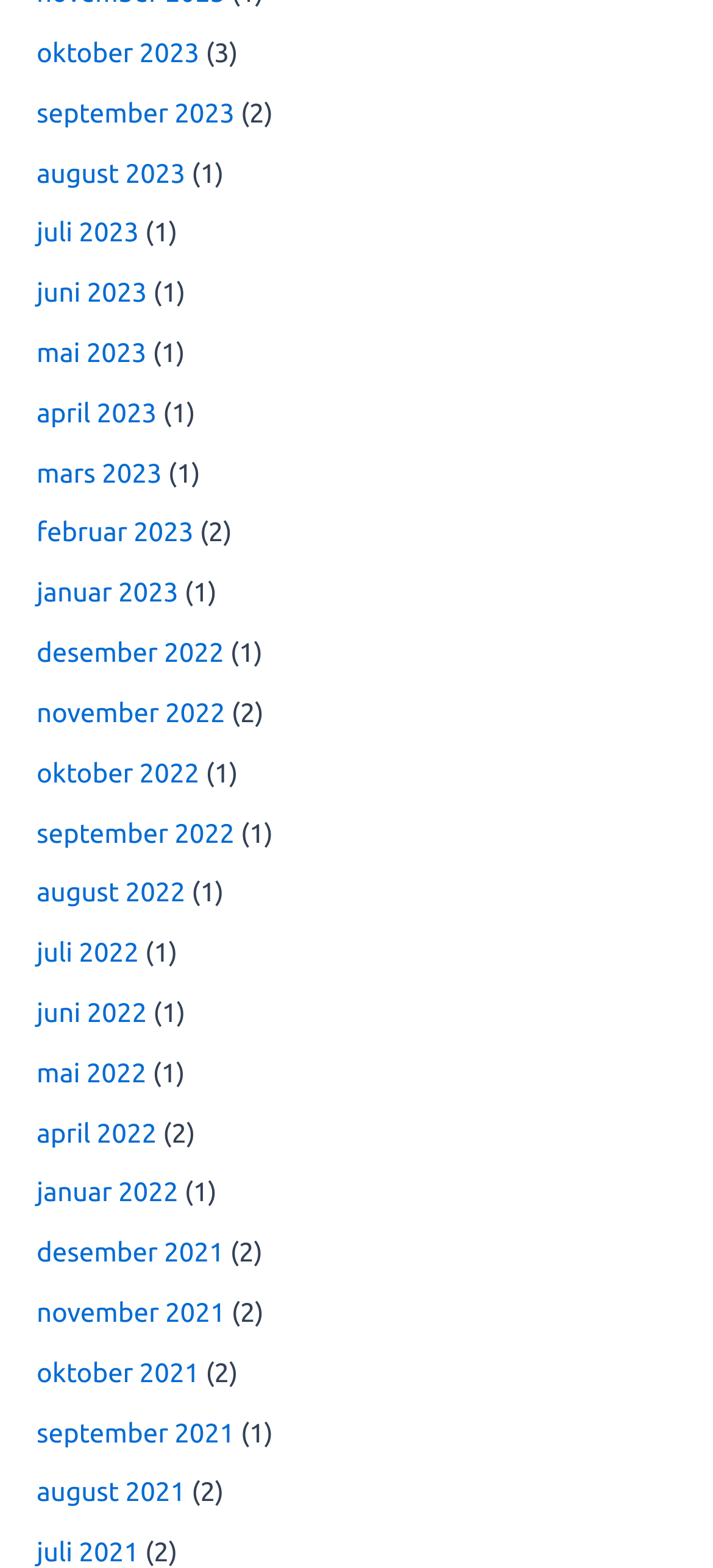Using the provided element description, identify the bounding box coordinates as (top-left x, top-left y, bottom-right x, bottom-right y). Ensure all values are between 0 and 1. Description: oktober 2022

[0.051, 0.482, 0.28, 0.502]